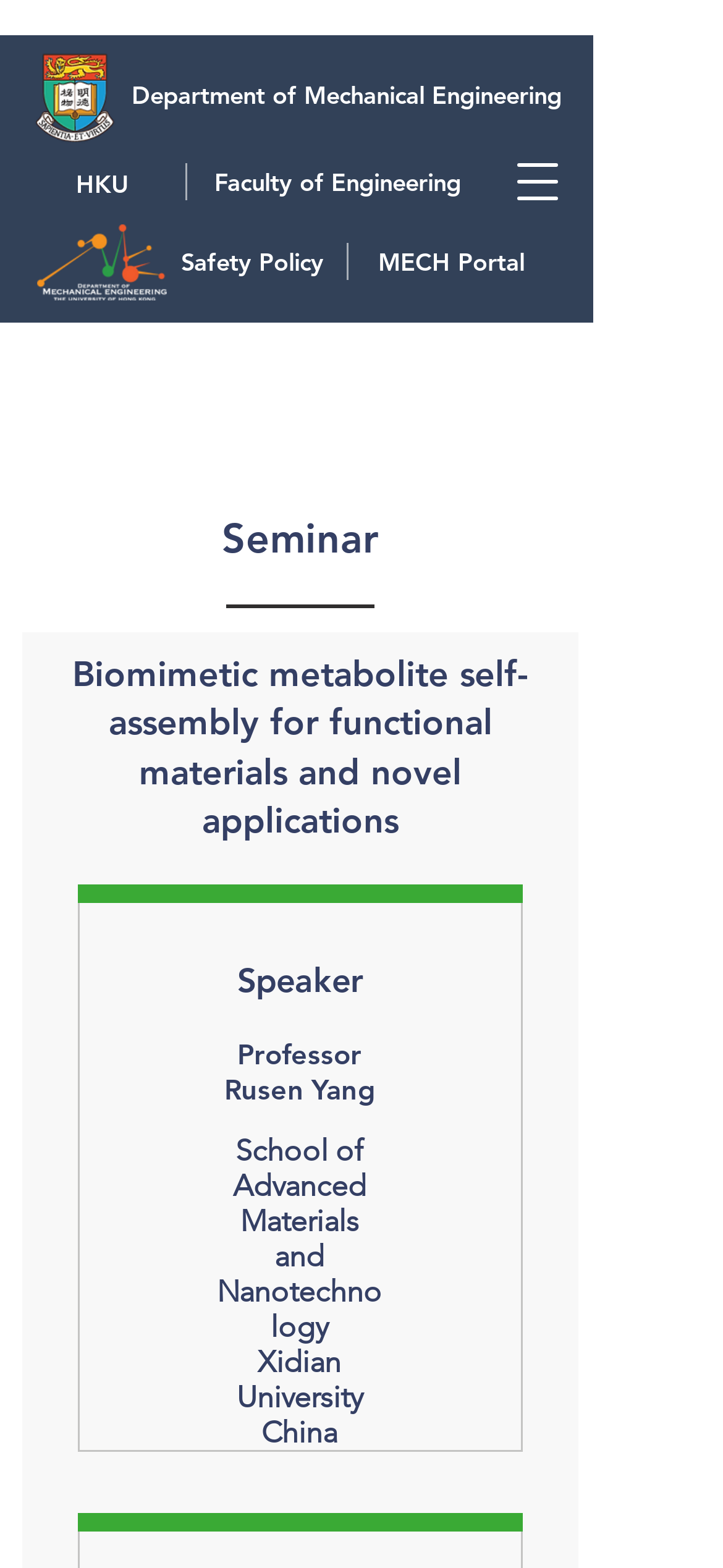Provide a brief response using a word or short phrase to this question:
Who is the speaker of the seminar?

Professor Rusen Yang